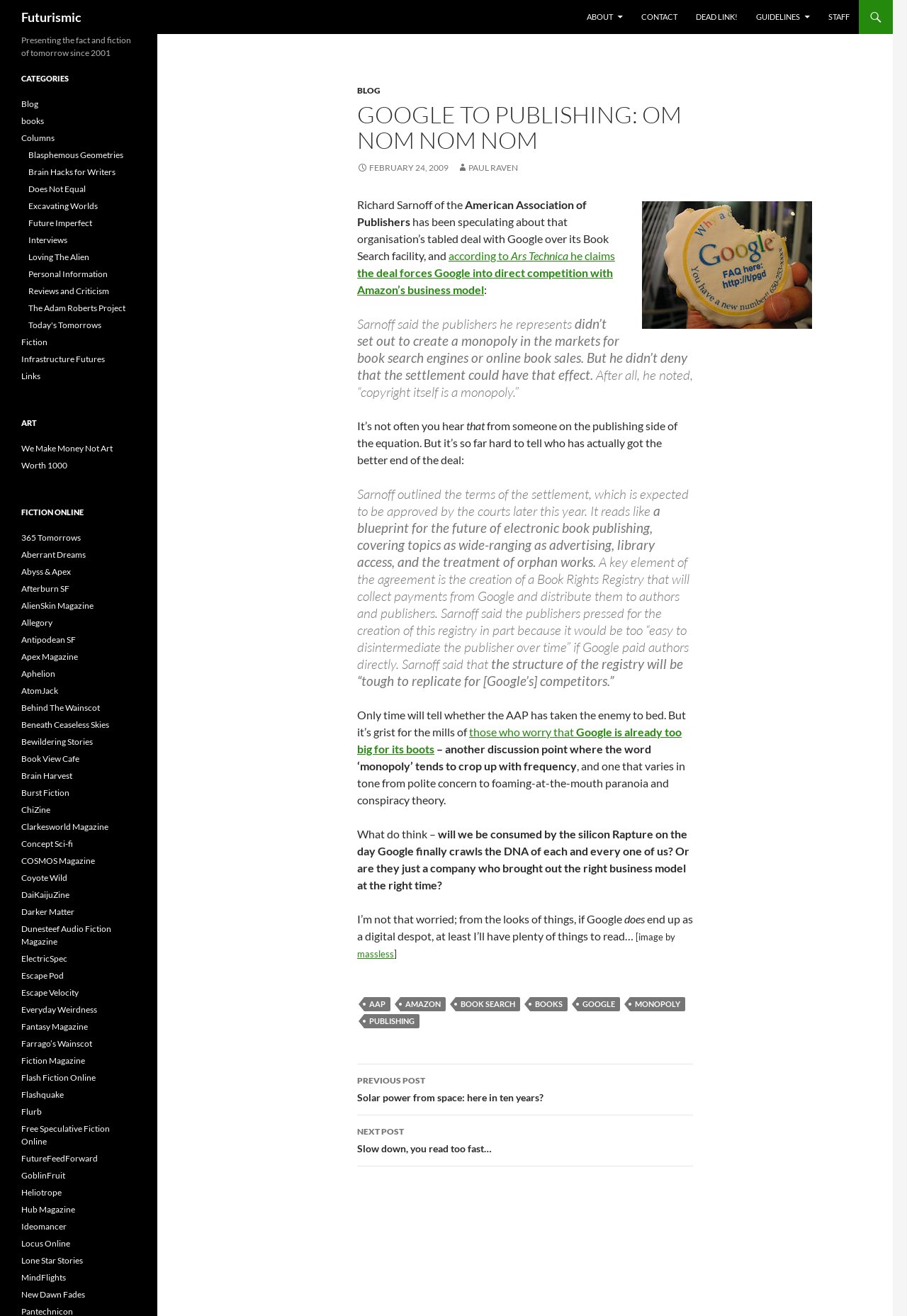Find the bounding box coordinates for the element that must be clicked to complete the instruction: "Click on the link to the previous post Solar power from space: here in ten years?". The coordinates should be four float numbers between 0 and 1, indicated as [left, top, right, bottom].

[0.394, 0.809, 0.764, 0.848]